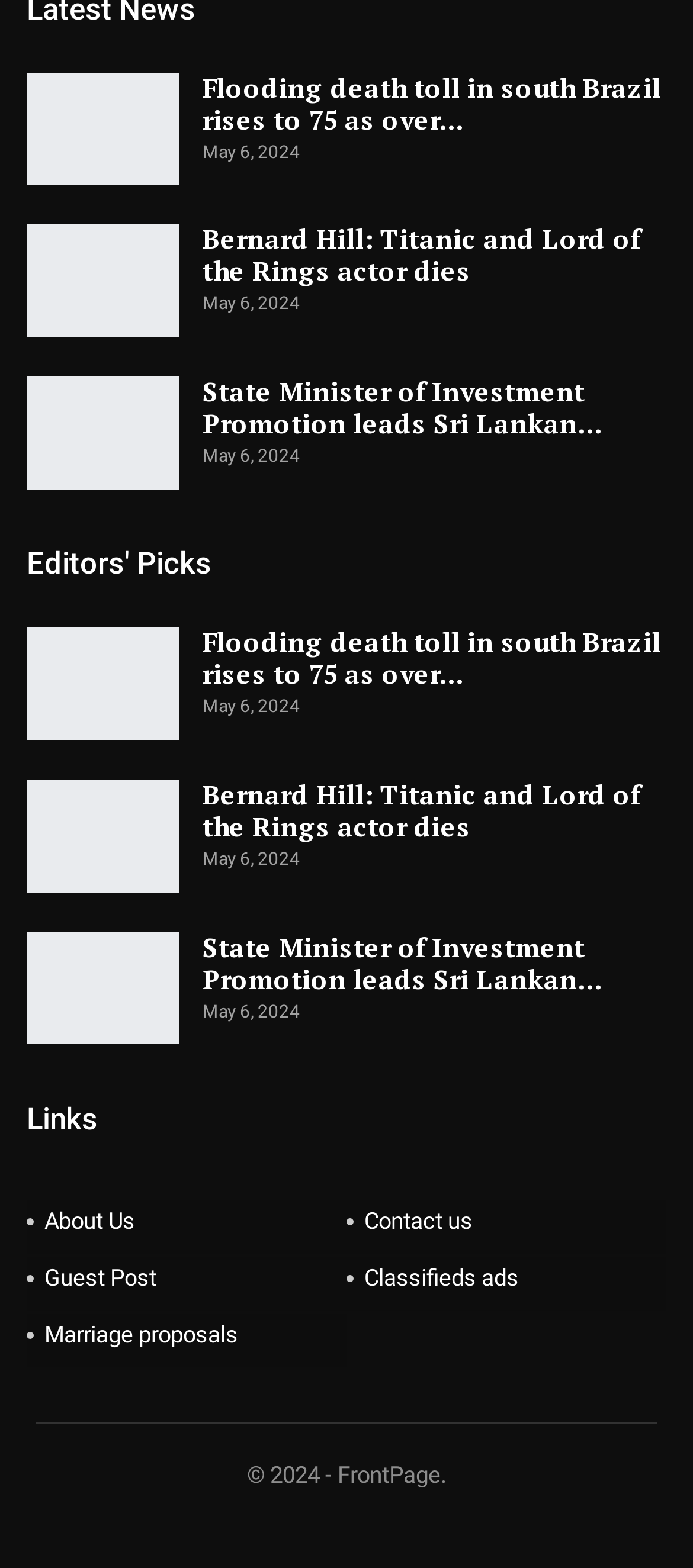Identify the bounding box coordinates of the part that should be clicked to carry out this instruction: "View the article about Bernard Hill's death".

[0.292, 0.141, 0.923, 0.184]